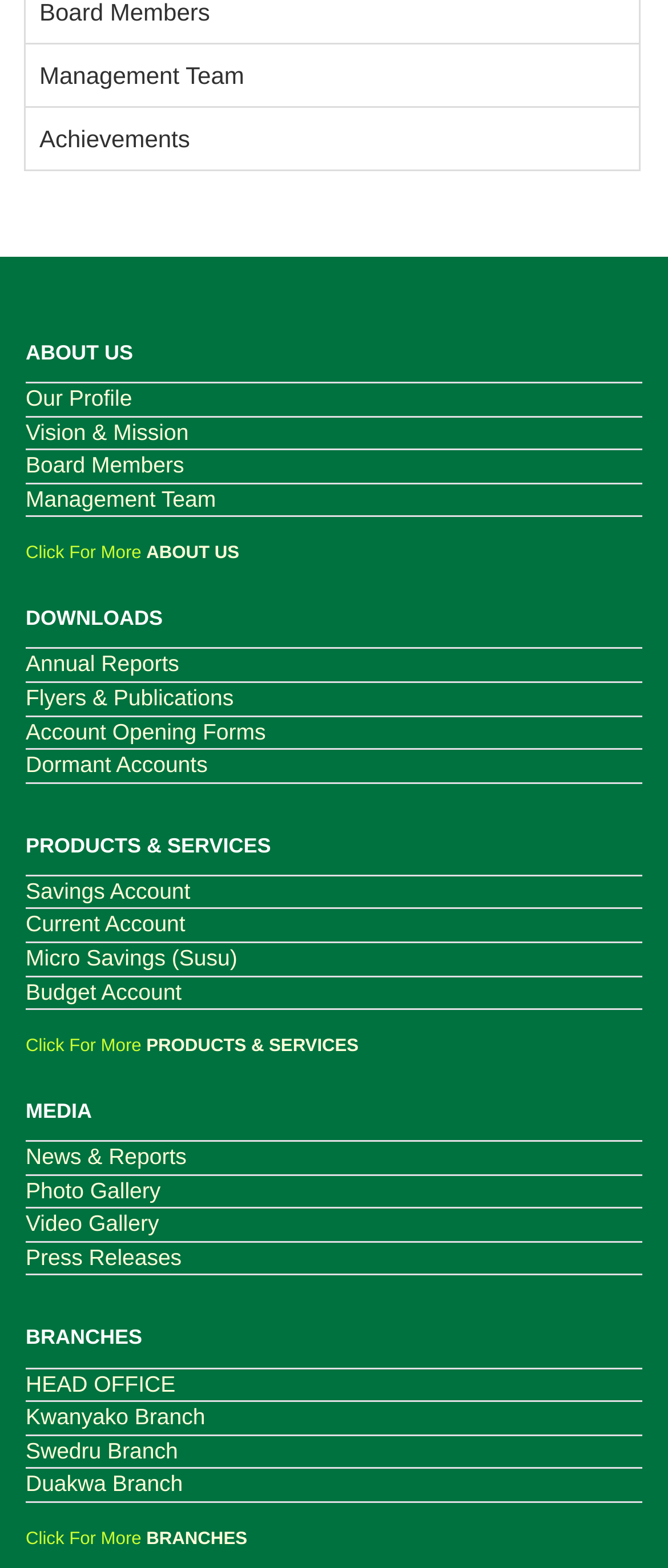How many 'Click For More' buttons are there on the webpage?
Using the visual information, respond with a single word or phrase.

3